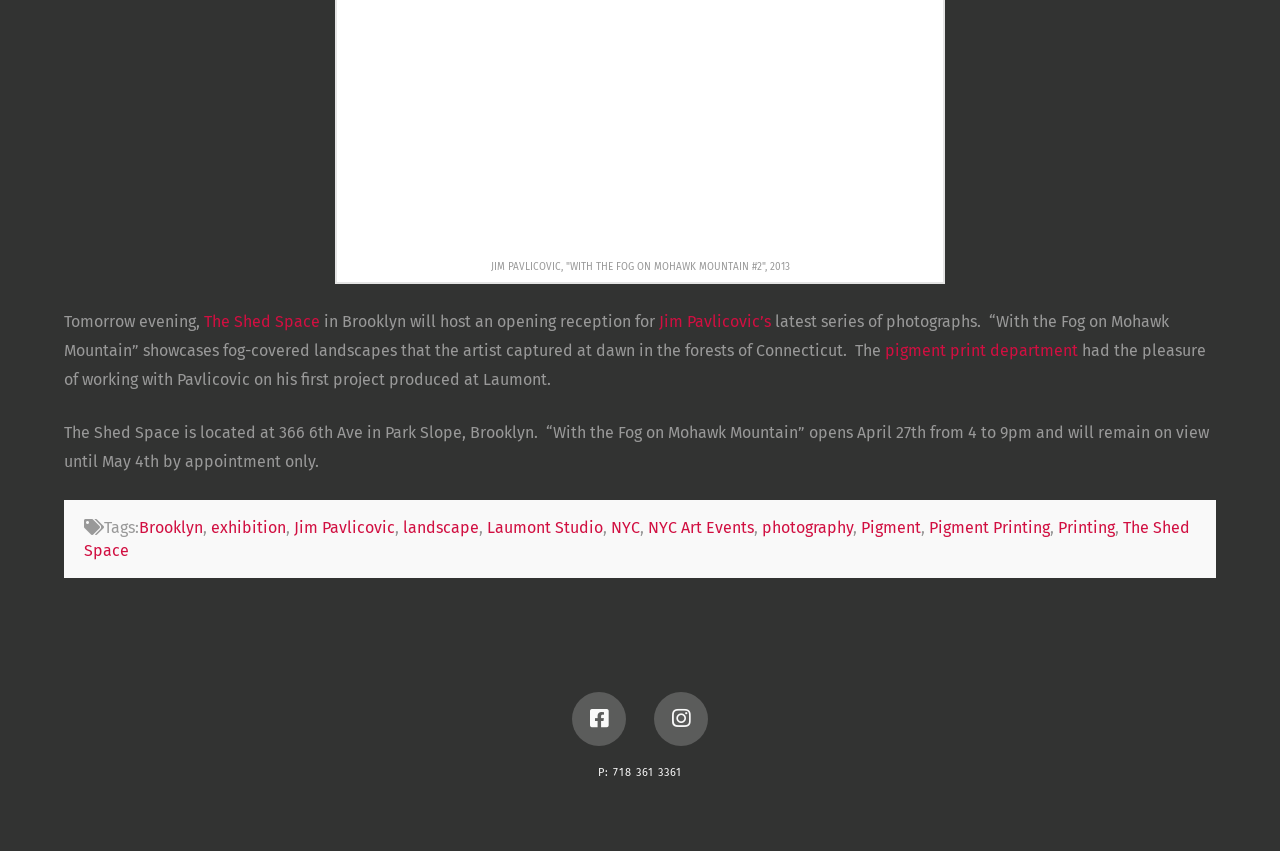Identify the bounding box coordinates for the UI element described by the following text: "Pigment Printing". Provide the coordinates as four float numbers between 0 and 1, in the format [left, top, right, bottom].

[0.726, 0.609, 0.82, 0.632]